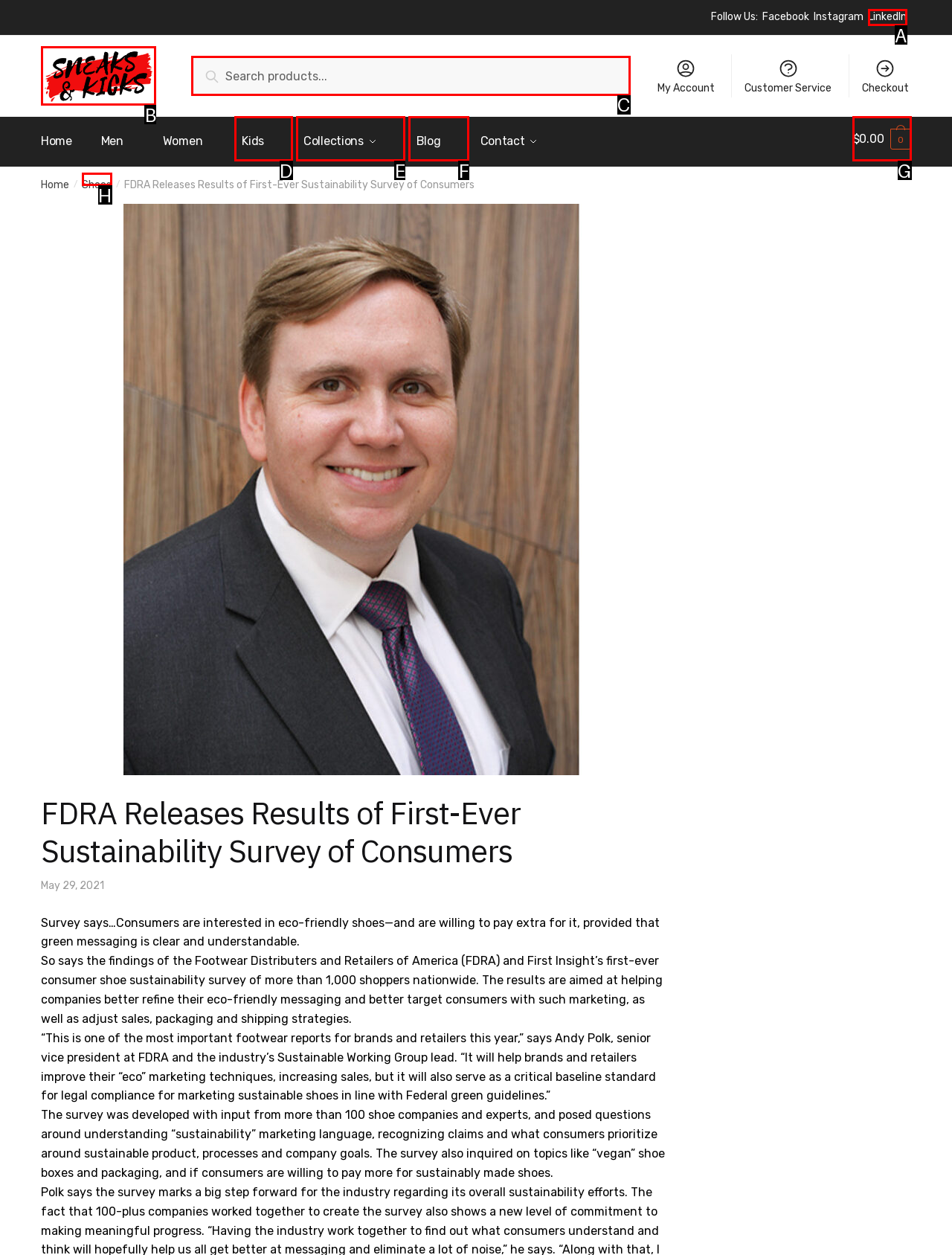Select the letter associated with the UI element you need to click to perform the following action: Search for something
Reply with the correct letter from the options provided.

C